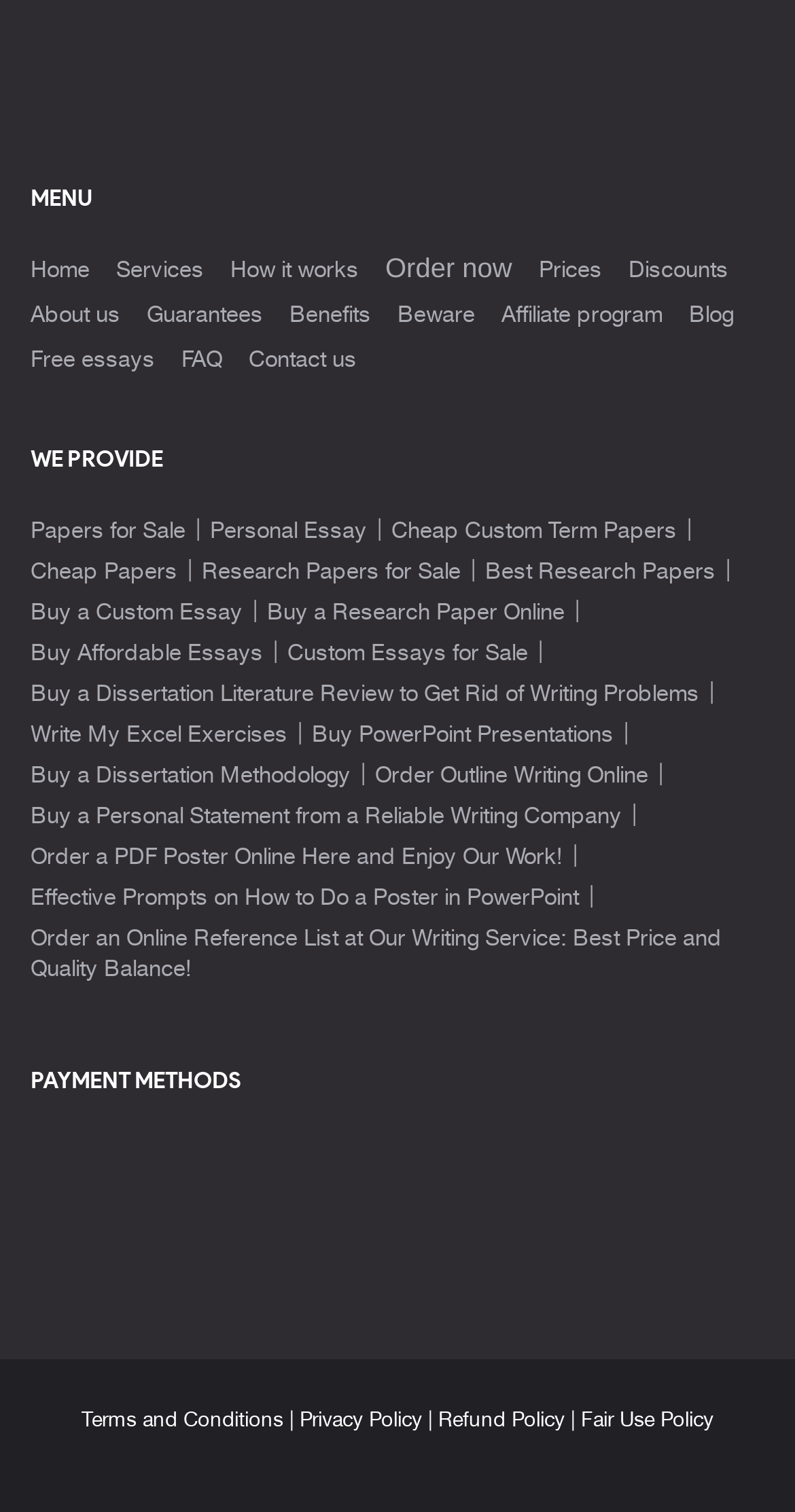Locate the bounding box coordinates of the clickable element to fulfill the following instruction: "Go to the 'Services' page". Provide the coordinates as four float numbers between 0 and 1 in the format [left, top, right, bottom].

[0.146, 0.169, 0.256, 0.187]